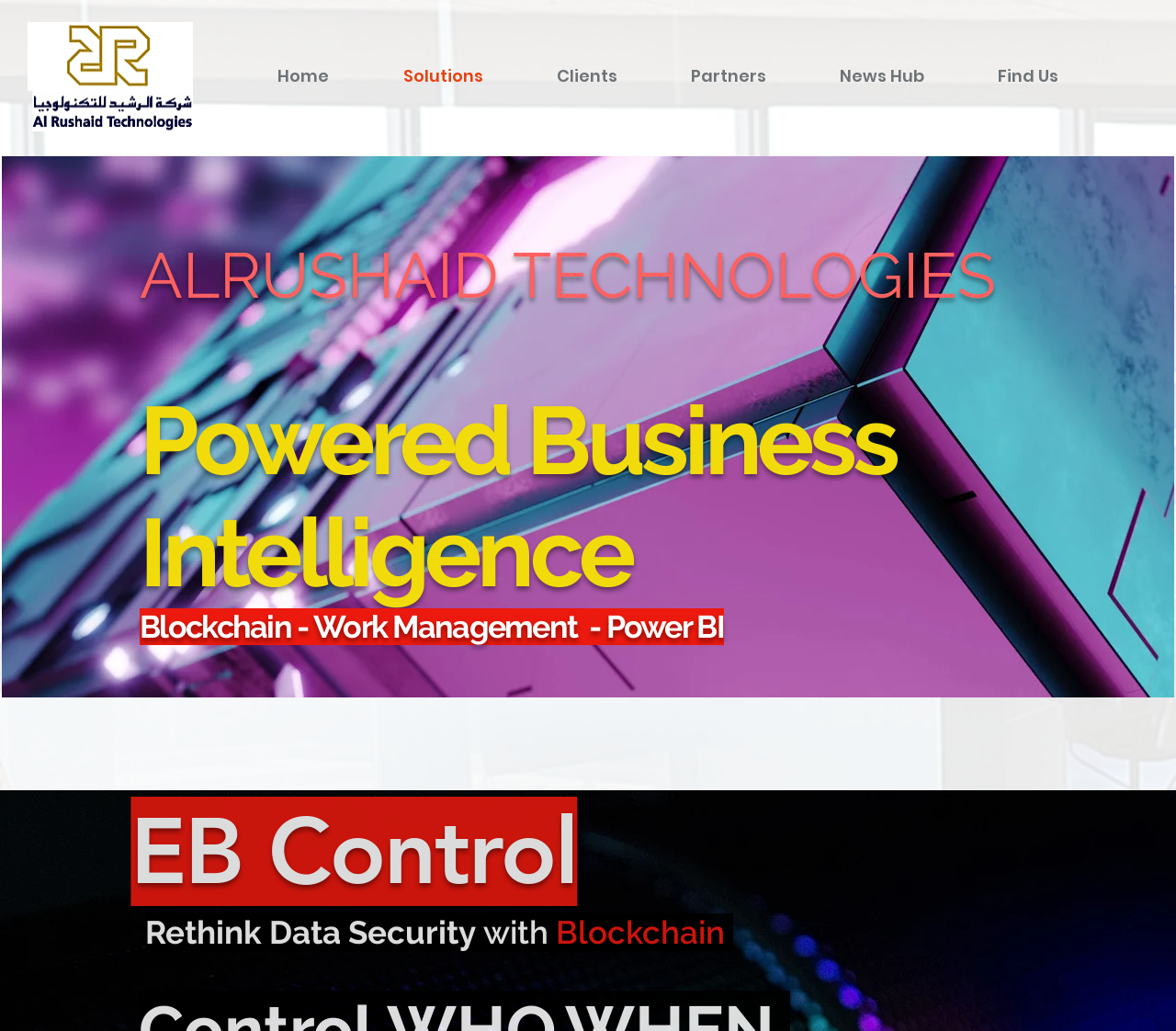What is the theme of the webpage?
Please craft a detailed and exhaustive response to the question.

I found the theme of the webpage by looking at the headings and subheadings on the page. The headings mention 'Powered Business Intelligence', 'Blockchain', and 'Data Security', which suggest that the webpage is related to business intelligence and technology.